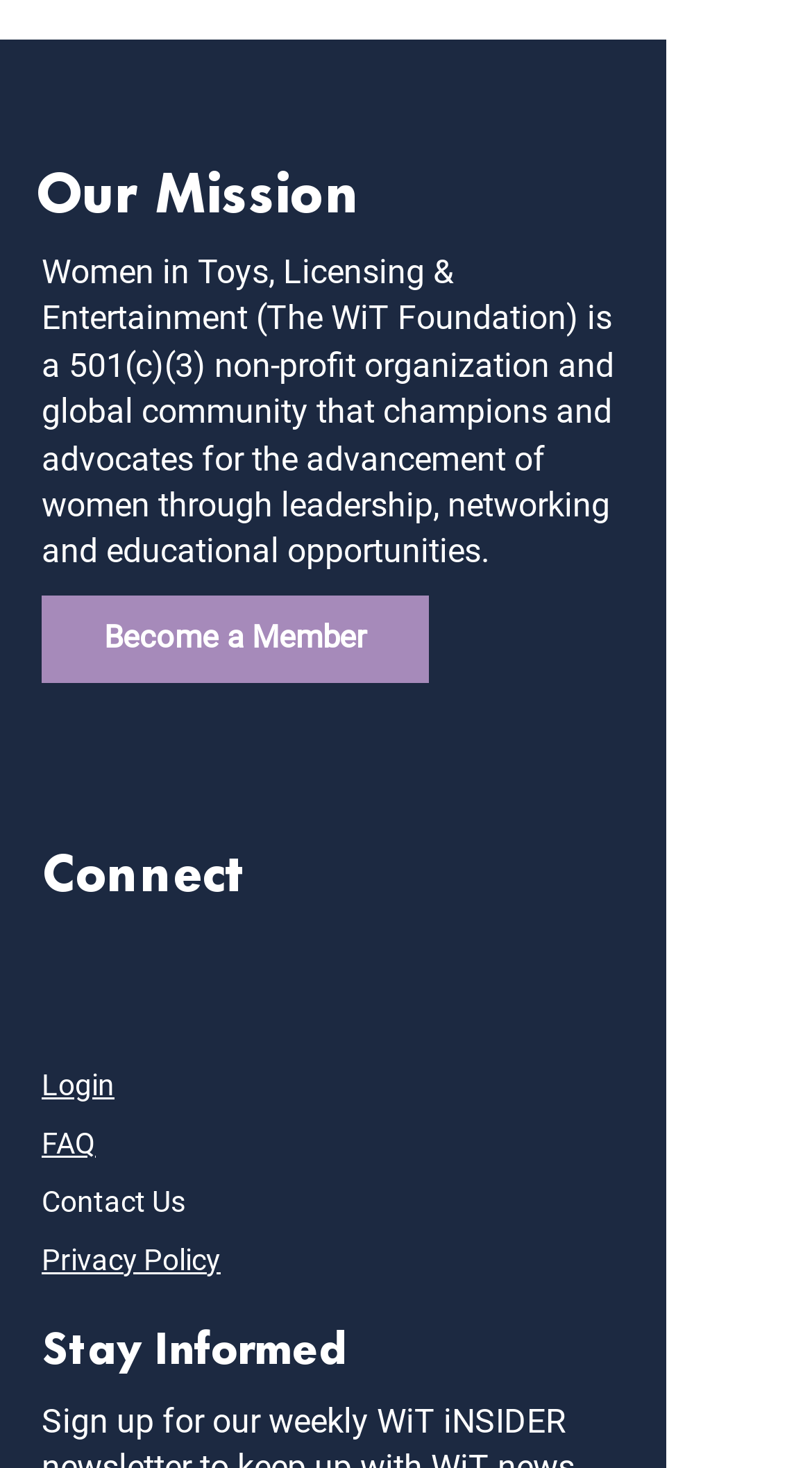Determine the bounding box coordinates of the clickable area required to perform the following instruction: "Become a member". The coordinates should be represented as four float numbers between 0 and 1: [left, top, right, bottom].

[0.051, 0.405, 0.528, 0.465]